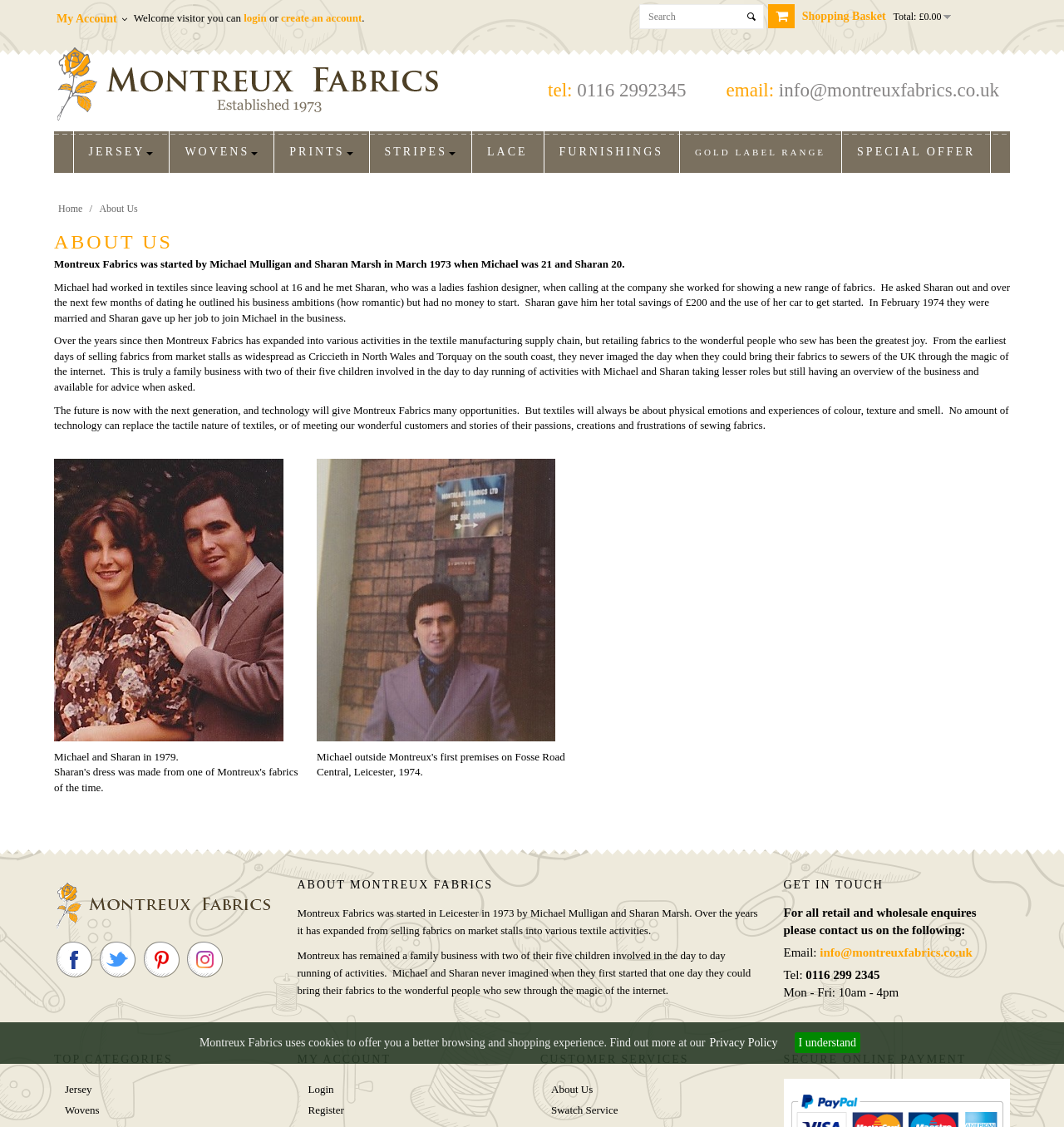Refer to the image and offer a detailed explanation in response to the question: What is the name of the company?

The name of the company can be found in the text 'Montreux Fabrics was started by Michael Mulligan and Sharan Marsh in March 1973...' and also in the image 'Montreux Fabrics'.